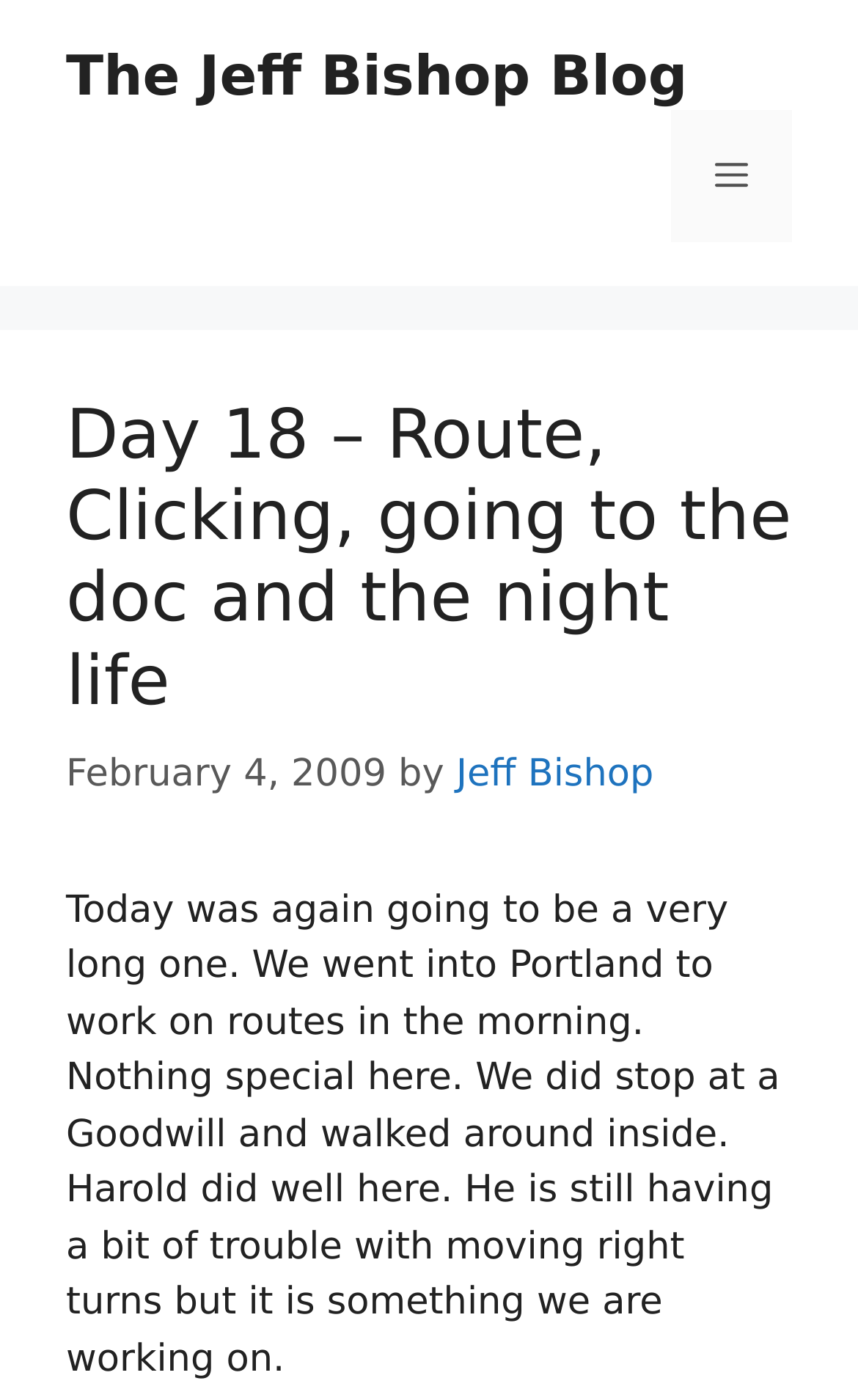What is the date of the blog post?
From the image, respond with a single word or phrase.

February 4, 2009